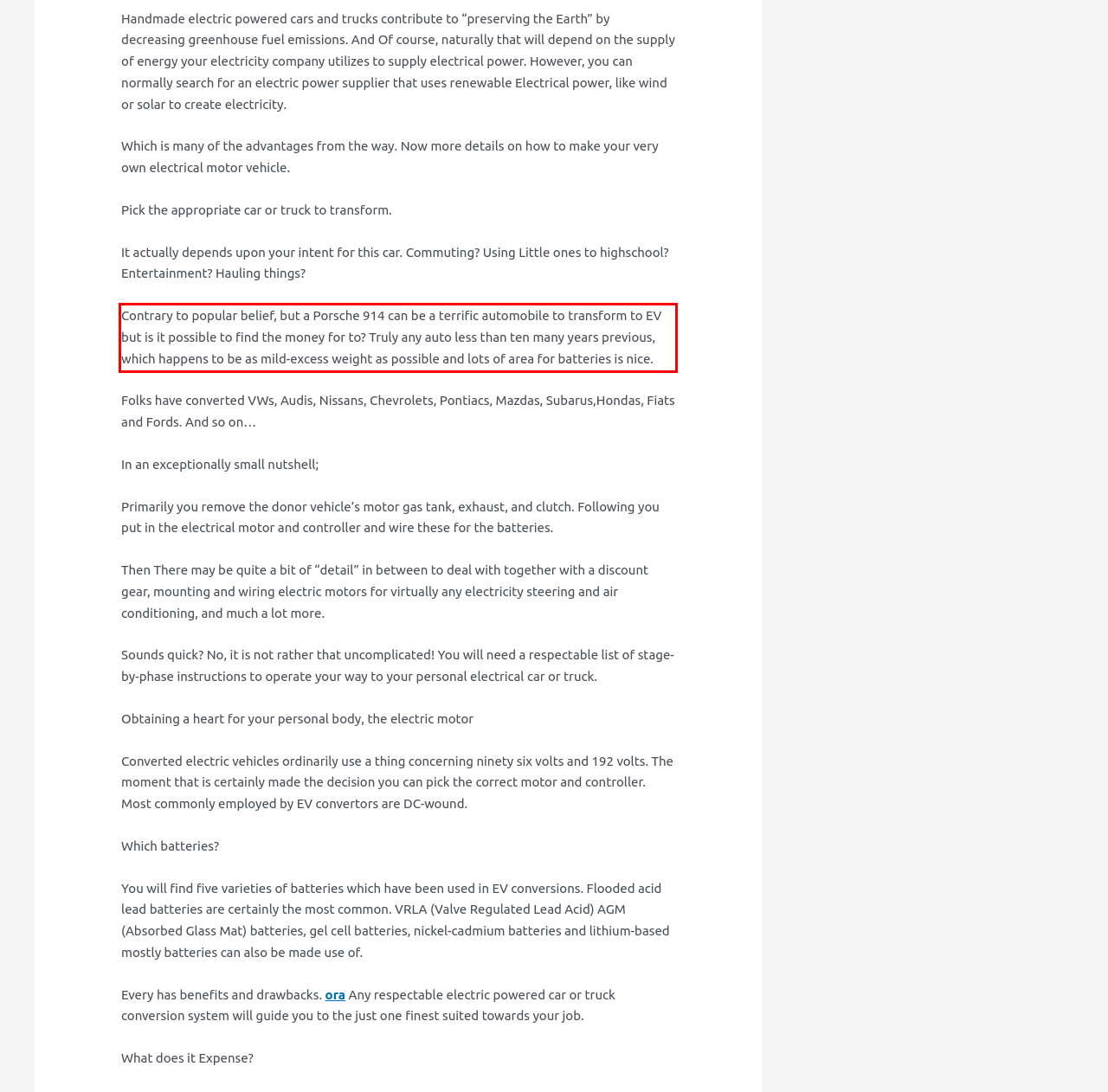Examine the screenshot of the webpage, locate the red bounding box, and perform OCR to extract the text contained within it.

Contrary to popular belief, but a Porsche 914 can be a terrific automobile to transform to EV but is it possible to find the money for to? Truly any auto less than ten many years previous, which happens to be as mild-excess weight as possible and lots of area for batteries is nice.